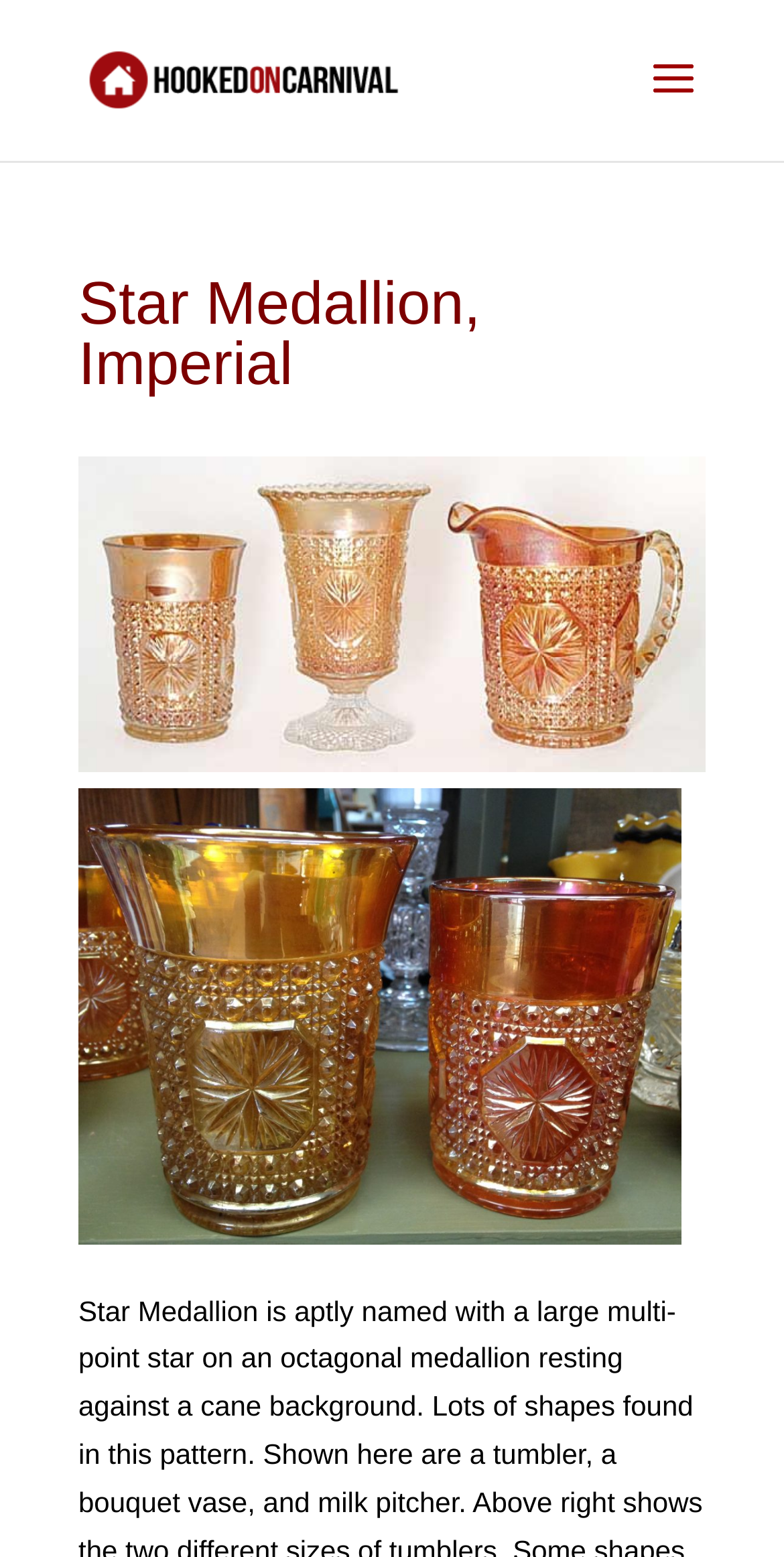Generate the text content of the main headline of the webpage.

Star Medallion, Imperial